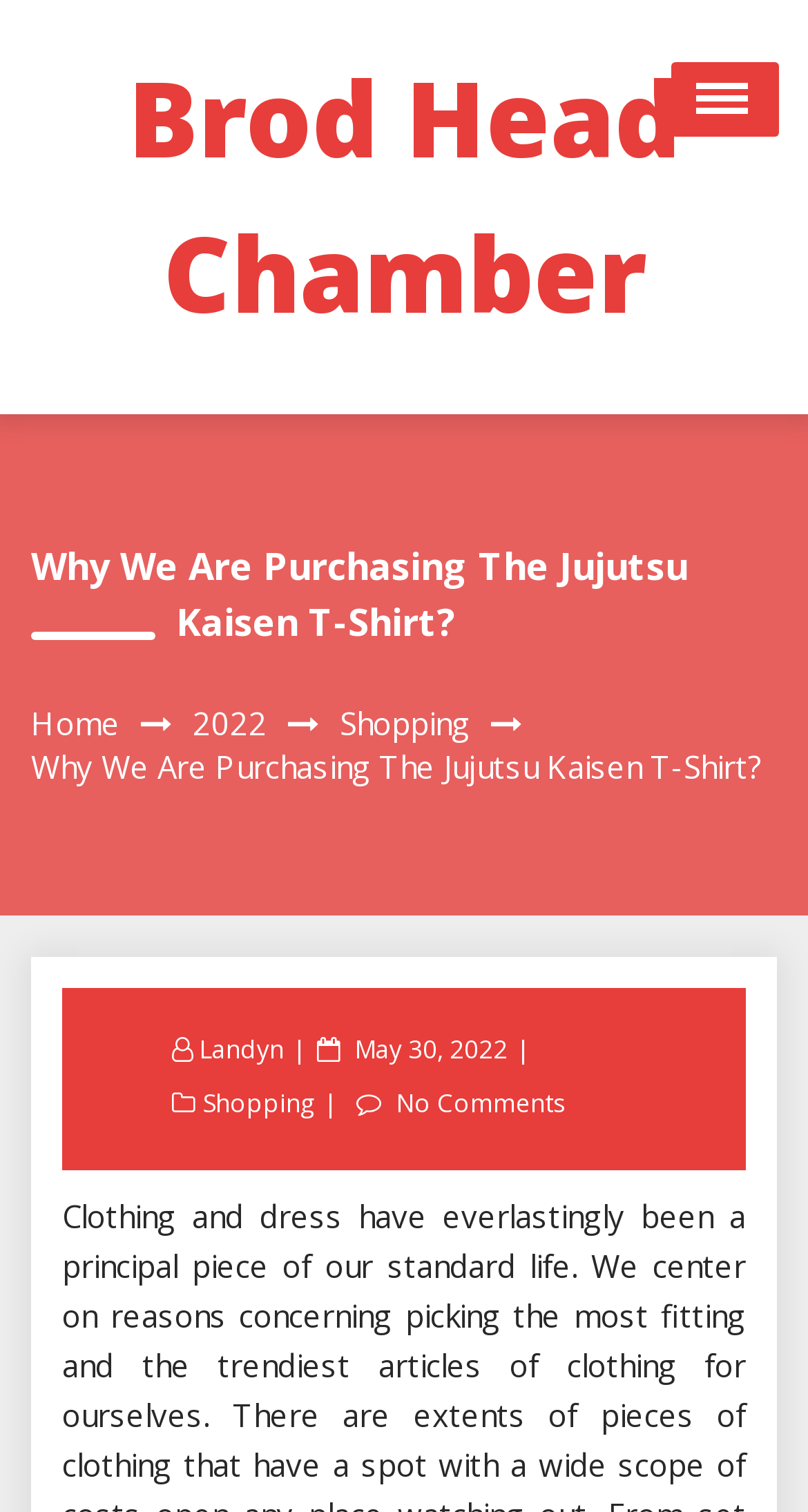Identify and provide the main heading of the webpage.

Brod Head Chamber